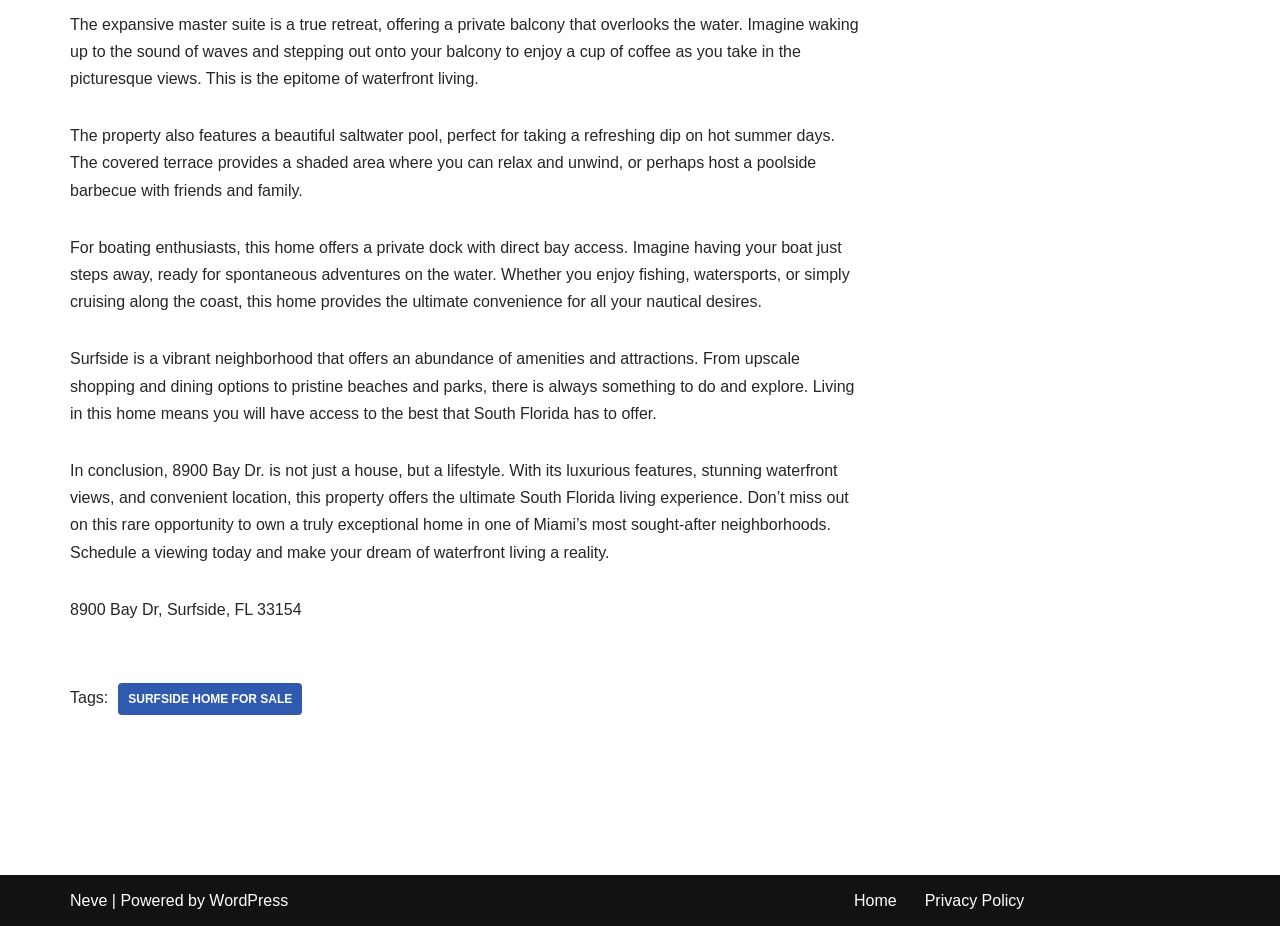Please locate the UI element described by "Privacy Policy" and provide its bounding box coordinates.

[0.722, 0.958, 0.8, 0.986]